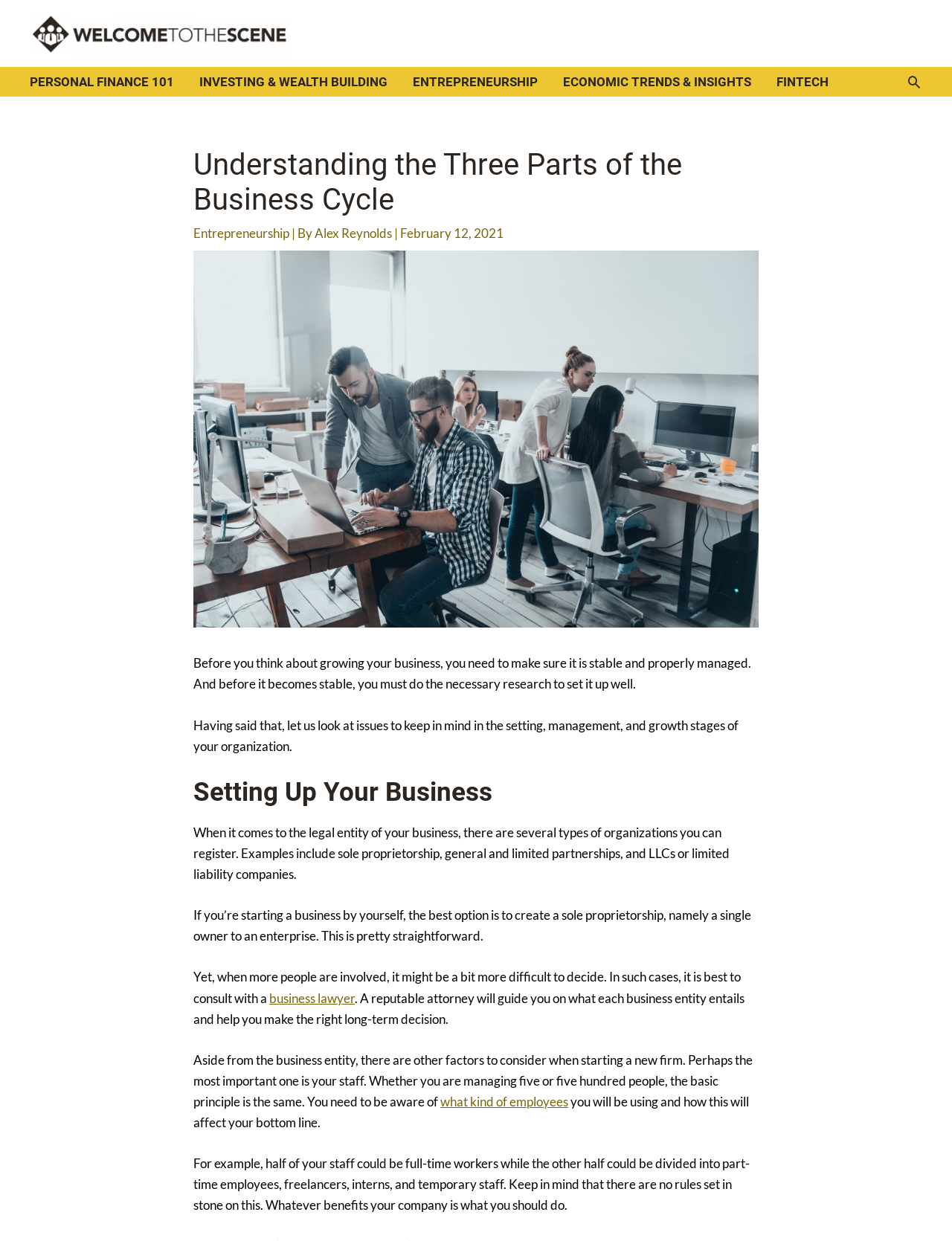Pinpoint the bounding box coordinates for the area that should be clicked to perform the following instruction: "Learn about 'Setting Up Your Business'".

[0.203, 0.626, 0.797, 0.651]